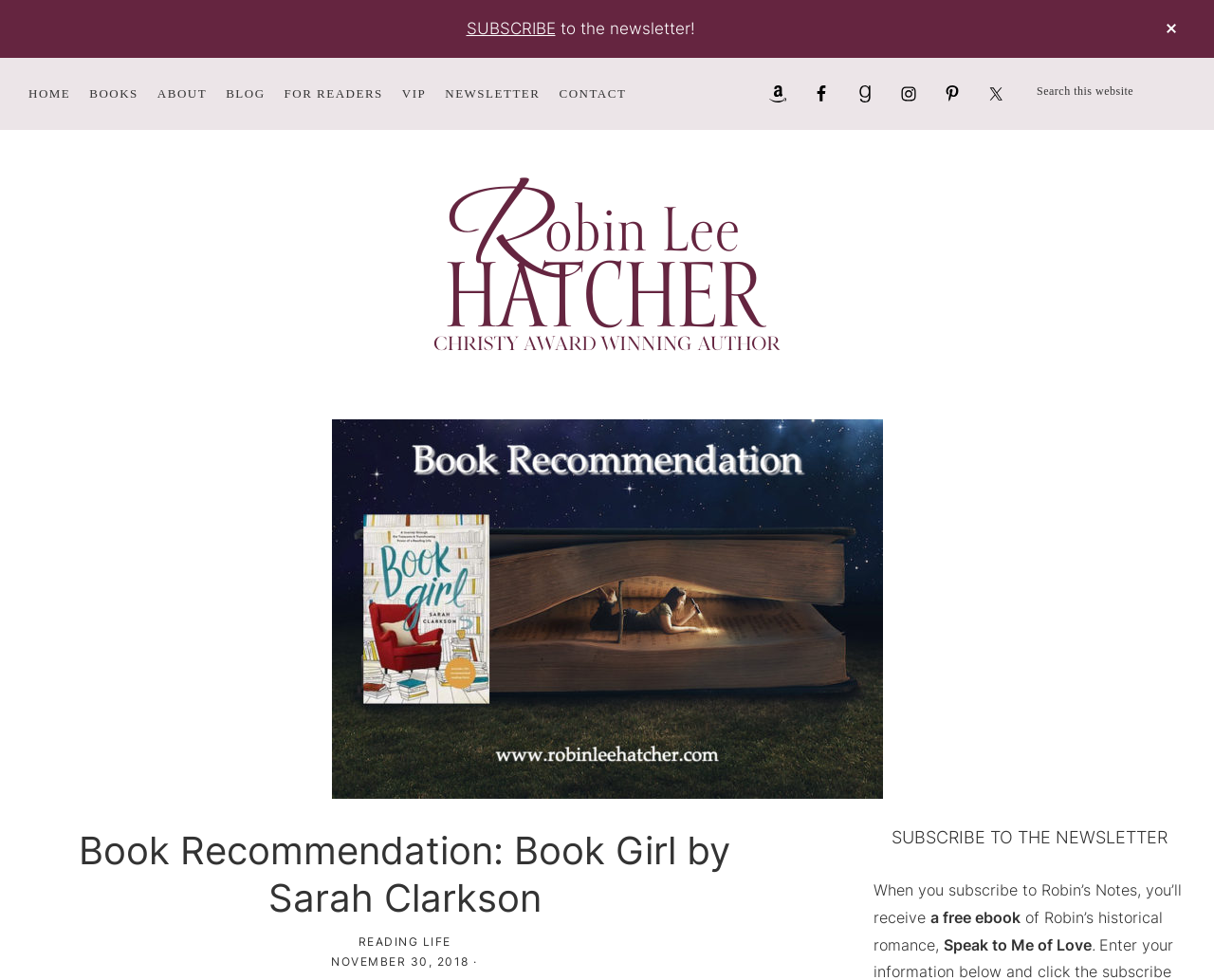Please determine the bounding box of the UI element that matches this description: parent_node: ROBIN LEE HATCHER. The coordinates should be given as (top-left x, top-left y, bottom-right x, bottom-right y), with all values between 0 and 1.

[0.344, 0.176, 0.656, 0.195]